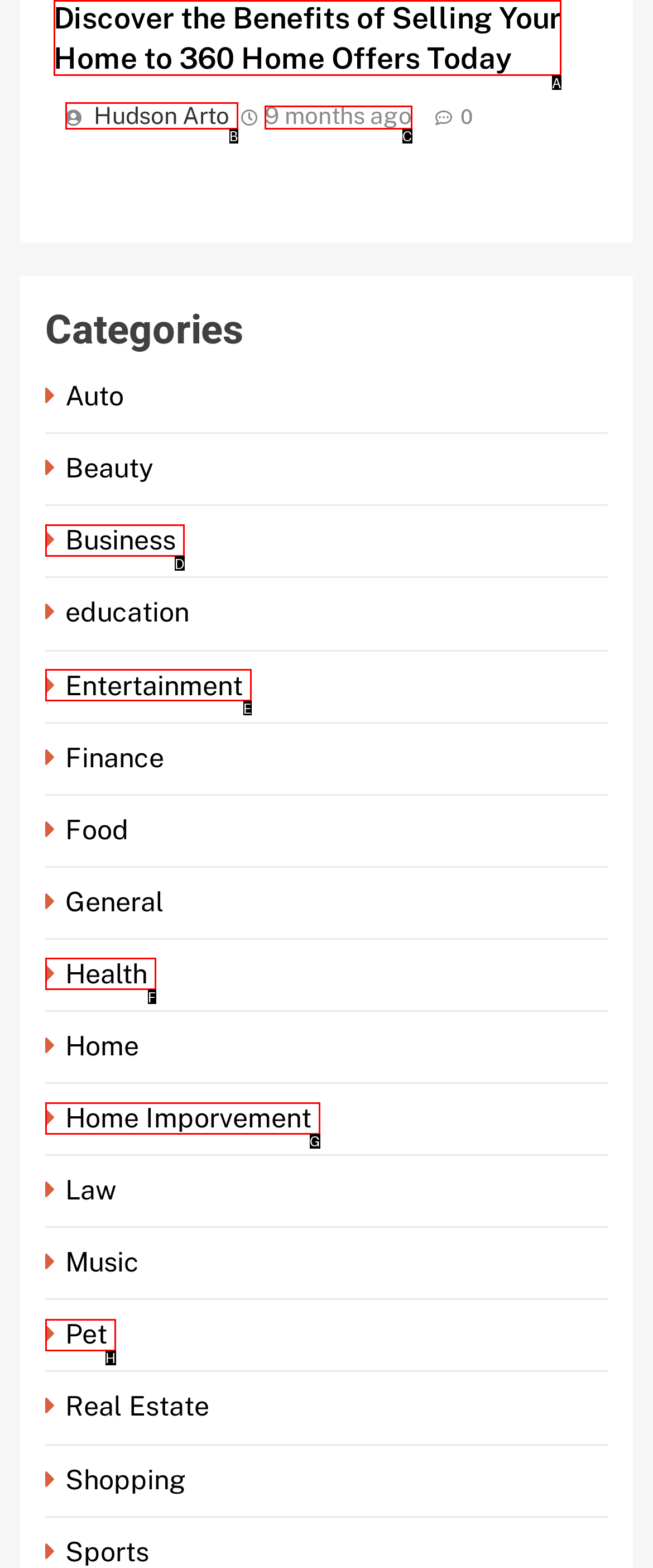Choose the HTML element that corresponds to the description: Report a problem with cookies
Provide the answer by selecting the letter from the given choices.

None